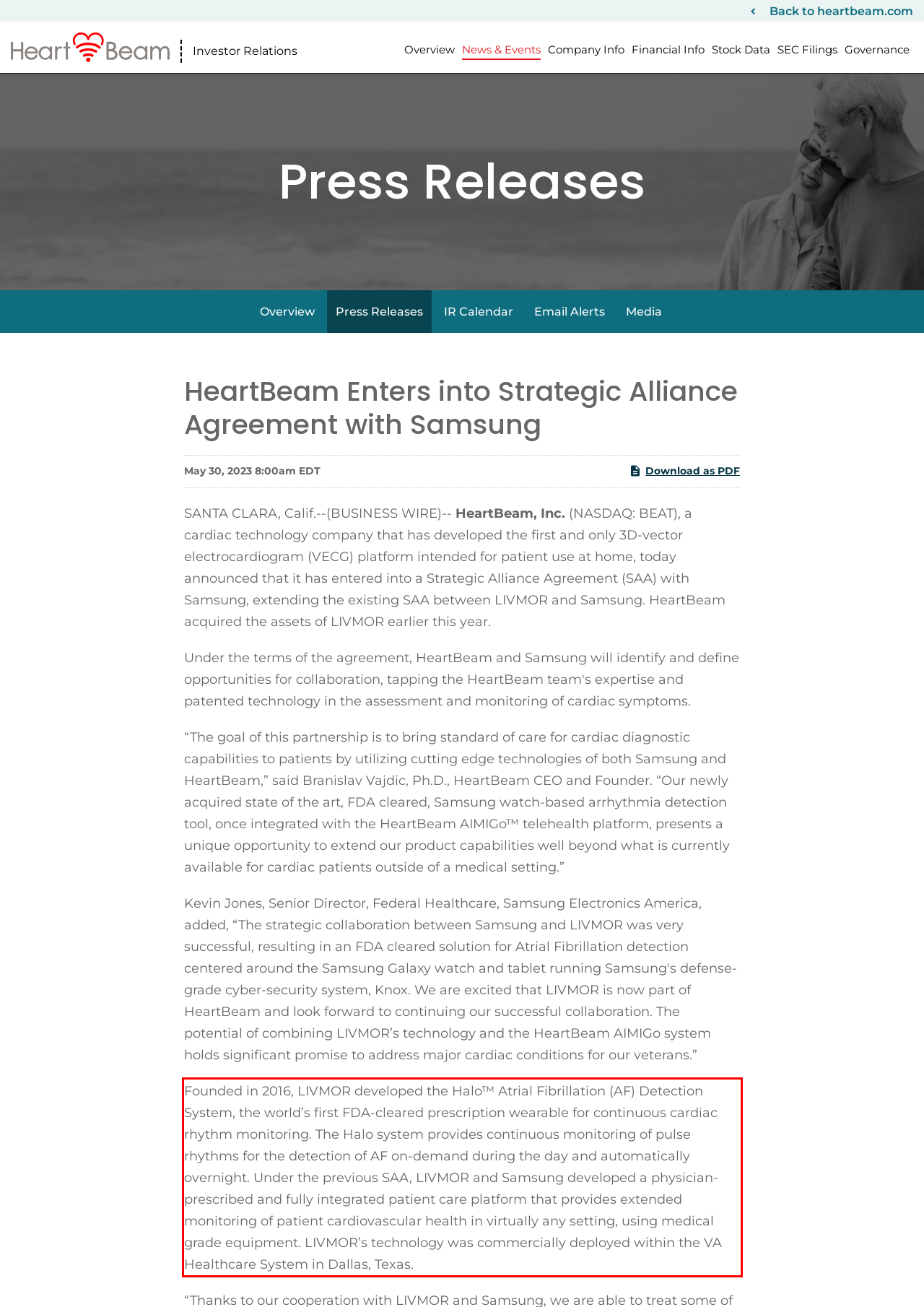Look at the webpage screenshot and recognize the text inside the red bounding box.

Founded in 2016, LIVMOR developed the Halo™ Atrial Fibrillation (AF) Detection System, the world’s first FDA-cleared prescription wearable for continuous cardiac rhythm monitoring. The Halo system provides continuous monitoring of pulse rhythms for the detection of AF on-demand during the day and automatically overnight. Under the previous SAA, LIVMOR and Samsung developed a physician-prescribed and fully integrated patient care platform that provides extended monitoring of patient cardiovascular health in virtually any setting, using medical grade equipment. LIVMOR’s technology was commercially deployed within the VA Healthcare System in Dallas, Texas.